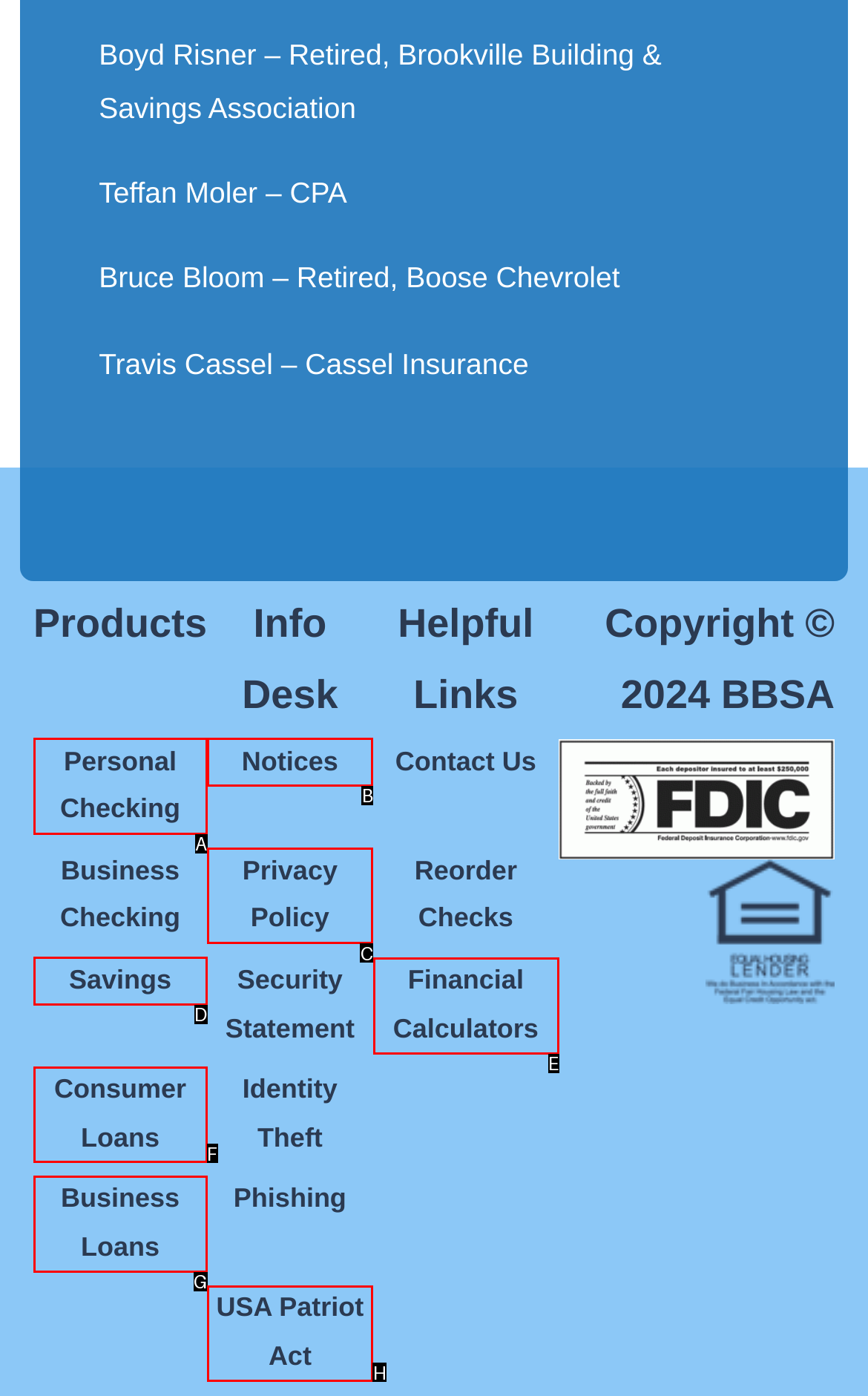Select the letter of the element you need to click to complete this task: Explore Financial Calculators
Answer using the letter from the specified choices.

E